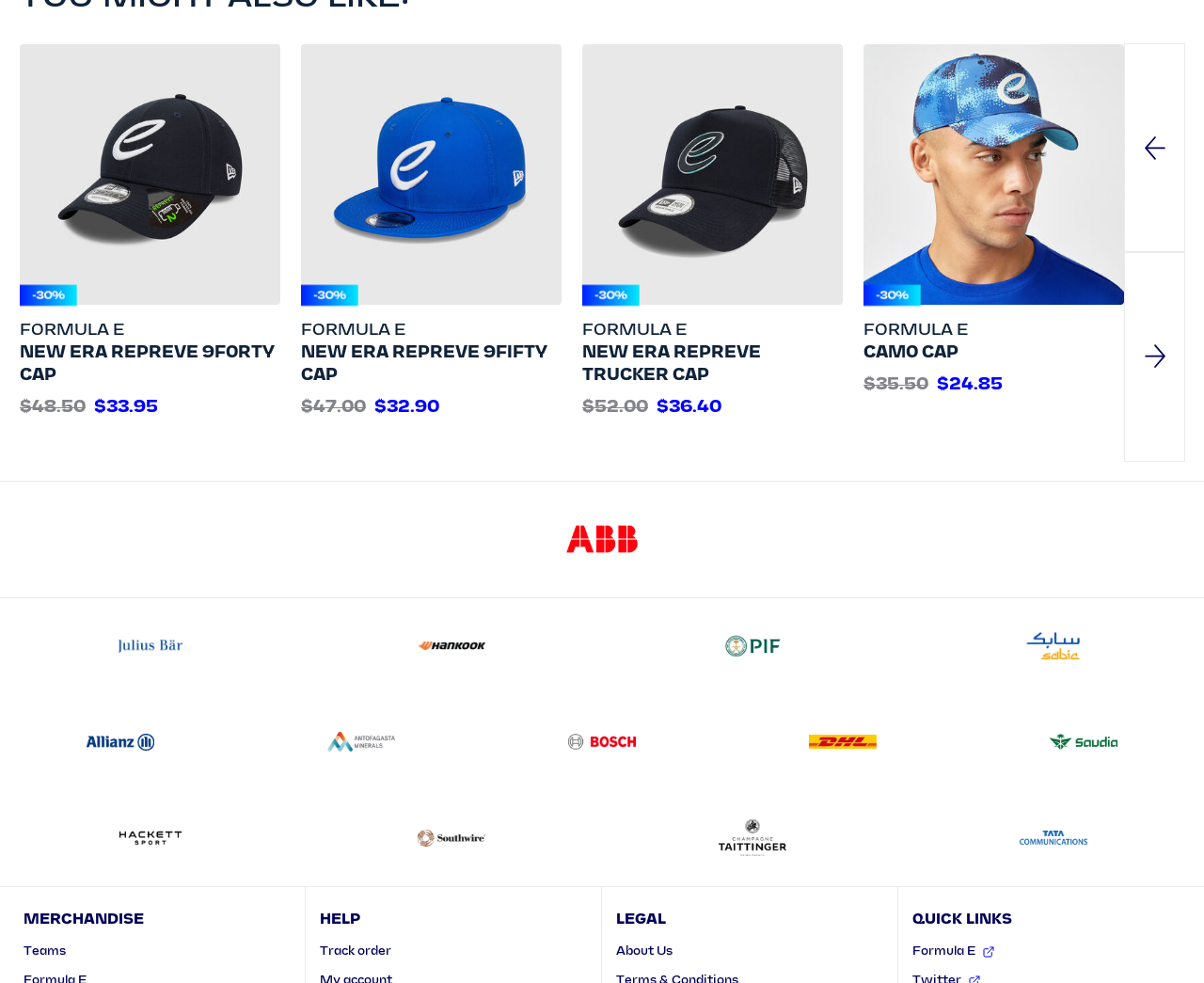What is the first cap shown on the page?
Look at the image and respond to the question as thoroughly as possible.

The first cap shown on the page is the New Era Repreve 9FORTY Cap, which is displayed as an image with a link and a figcaption. The image has a bounding box coordinate of [0.016, 0.044, 0.233, 0.31] and the link has a text of 'New Era Repreve 9FORTY Cap'.